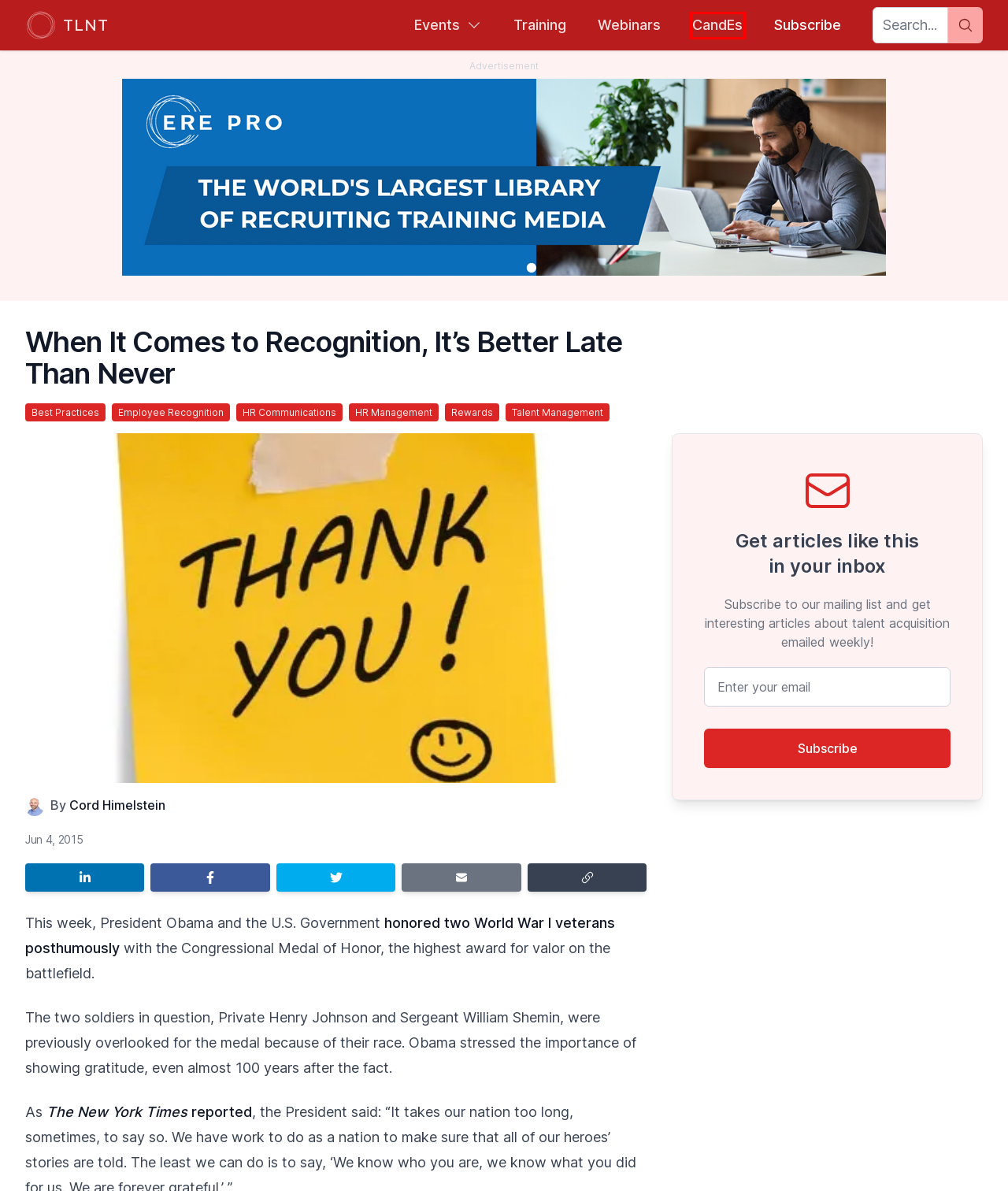You have a screenshot showing a webpage with a red bounding box around a UI element. Choose the webpage description that best matches the new page after clicking the highlighted element. Here are the options:
A. Code of Conduct | ERE Media
B. Privacy Policy | ERE Media
C. ERE | Recruiting News & Information
D. TLNT | The Business of HR
E. Candidate Experience Benchmarking & CandE Awards | ERE Media
F. About Us | ERE Media
G. SourceCon | Sourcing Community
H. Terms of Service | ERE Media

E